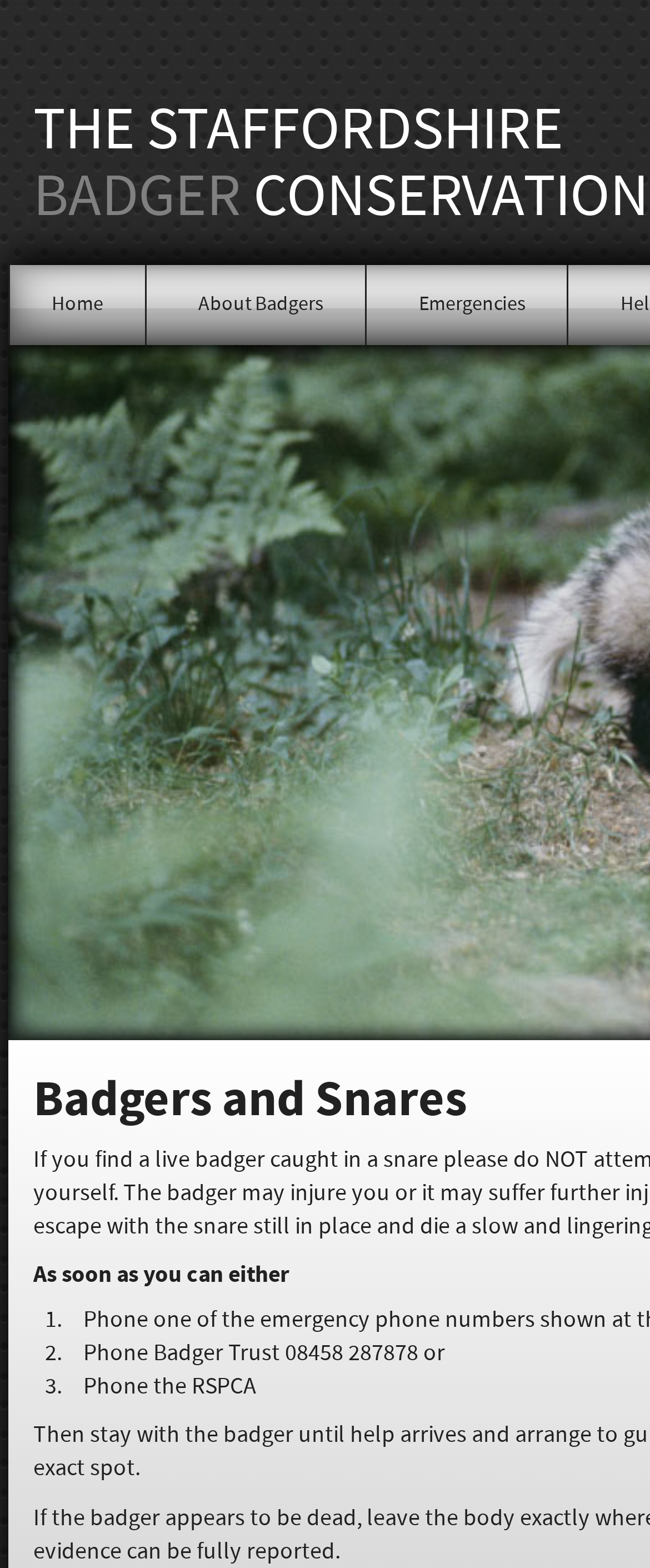Refer to the element description May 24, 2015November 29, 2015 and identify the corresponding bounding box in the screenshot. Format the coordinates as (top-left x, top-left y, bottom-right x, bottom-right y) with values in the range of 0 to 1.

None